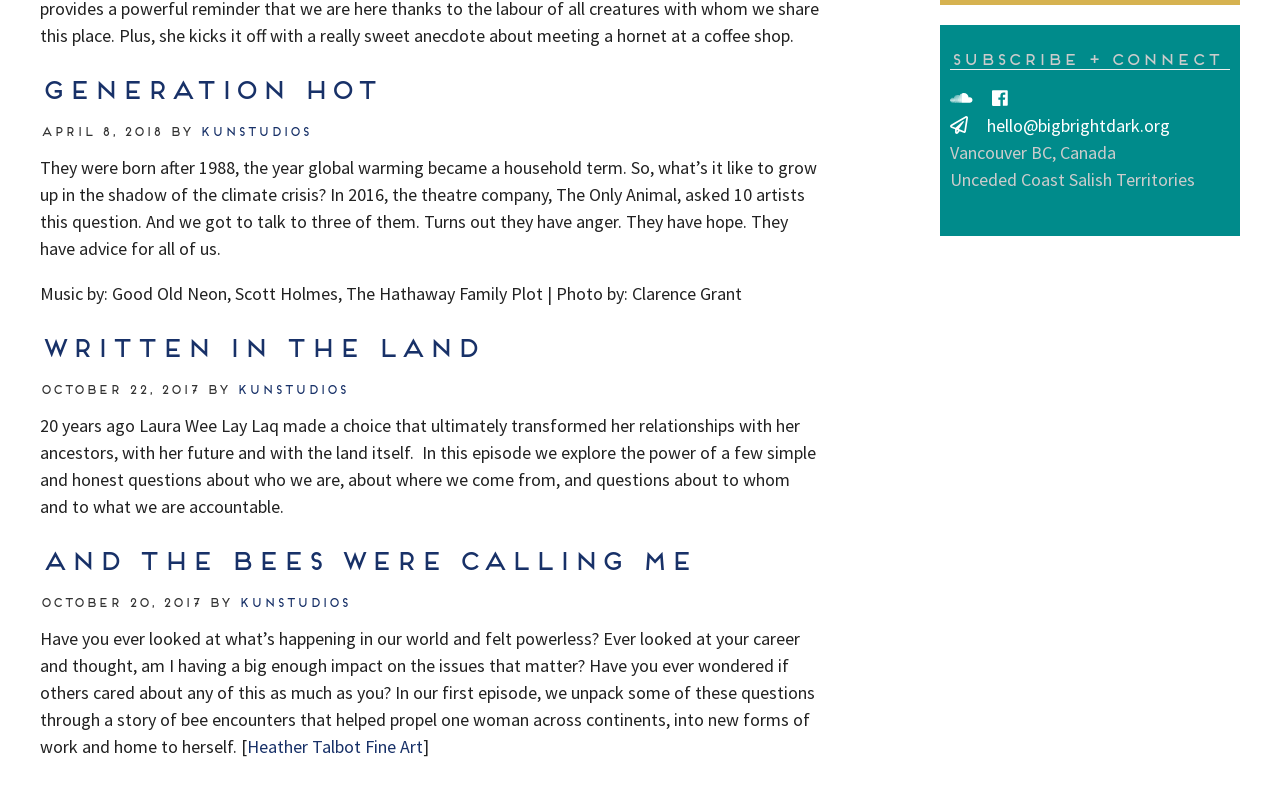Using the provided description: "parent_node: hello@bigbrightdark.org", find the bounding box coordinates of the corresponding UI element. The output should be four float numbers between 0 and 1, in the format [left, top, right, bottom].

[0.775, 0.108, 0.799, 0.136]